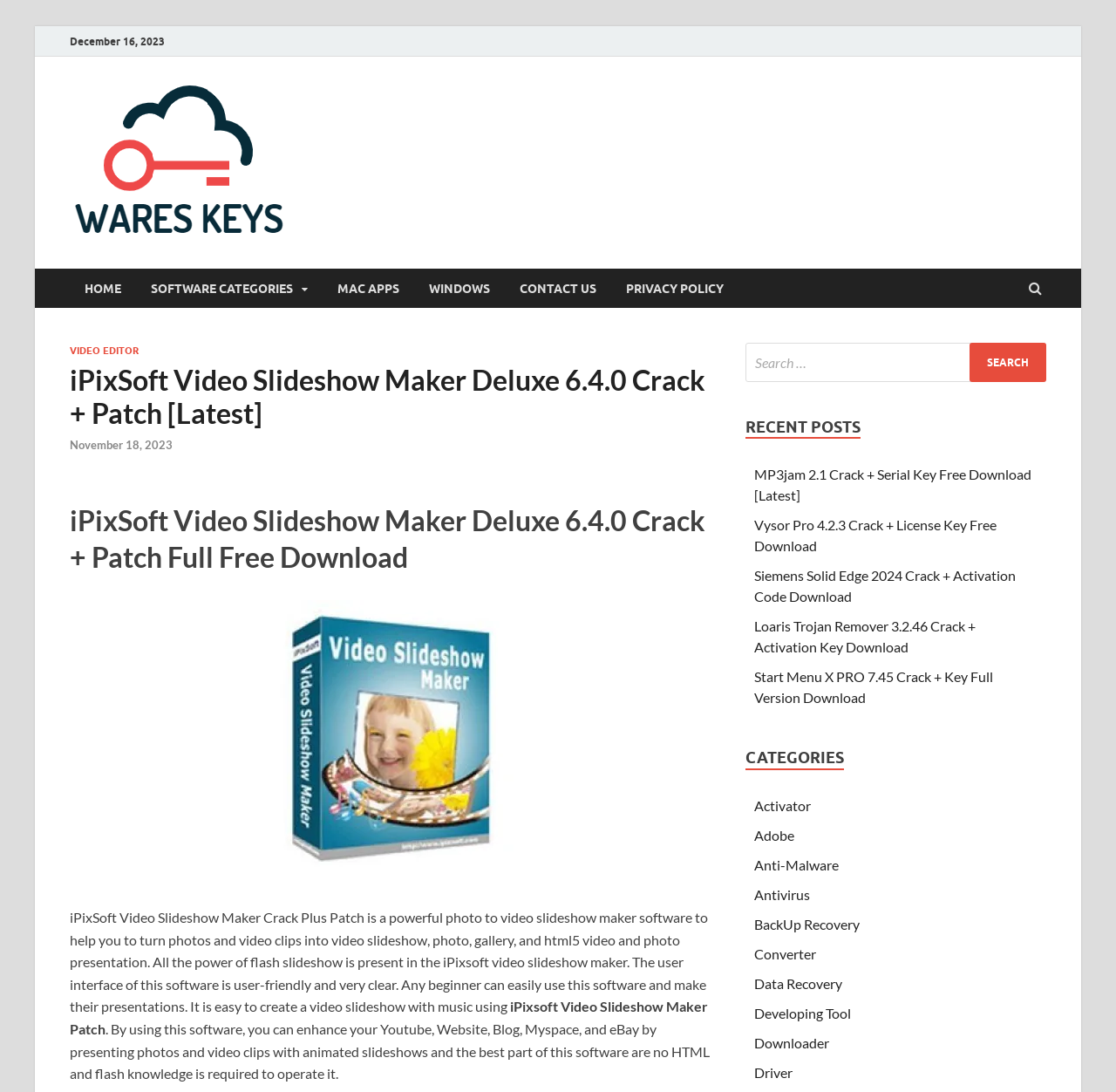Please locate the bounding box coordinates of the region I need to click to follow this instruction: "Browse software categories".

[0.135, 0.258, 0.262, 0.27]